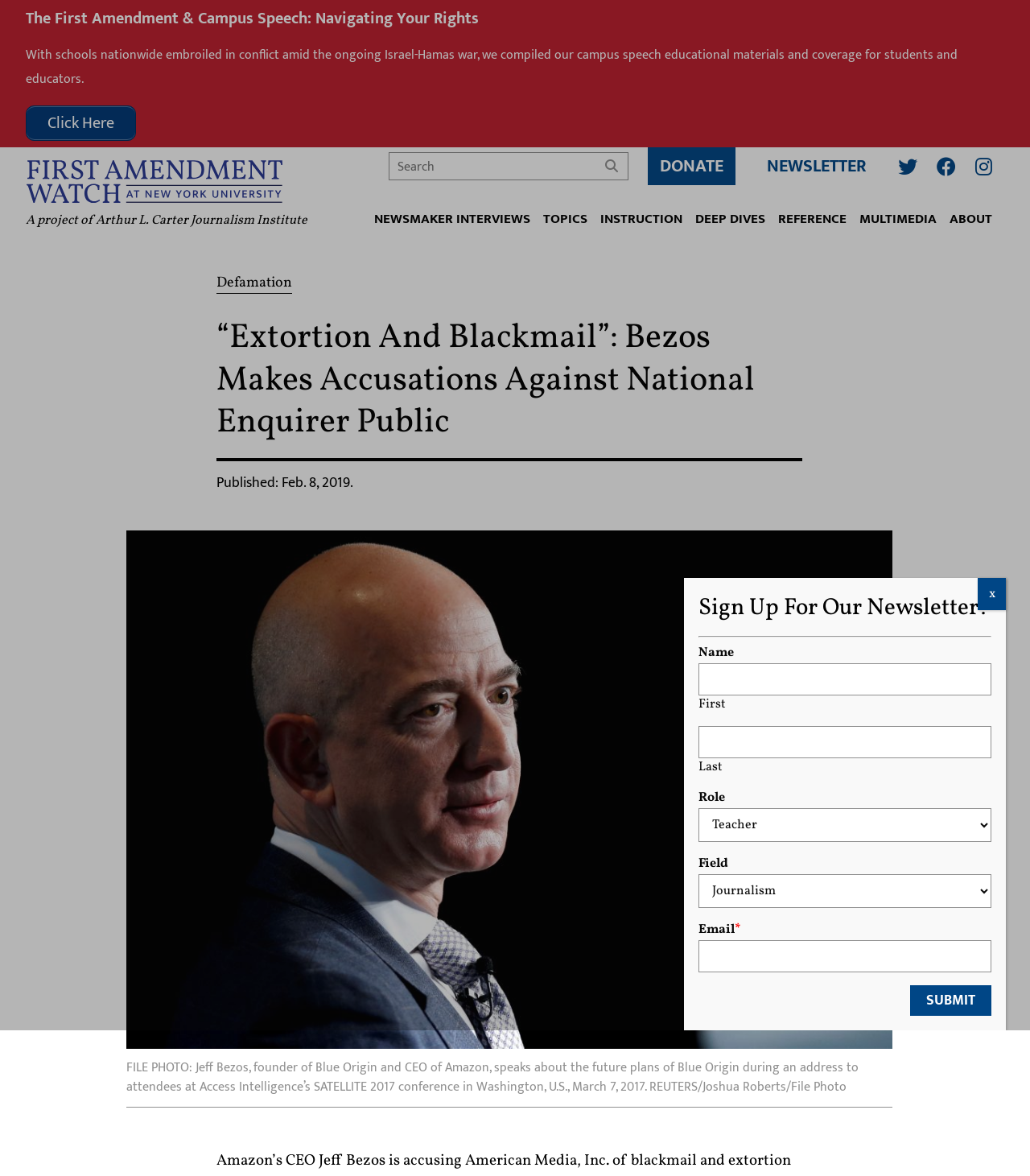Respond to the following question using a concise word or phrase: 
What is the main topic of this webpage?

Bezos accusations